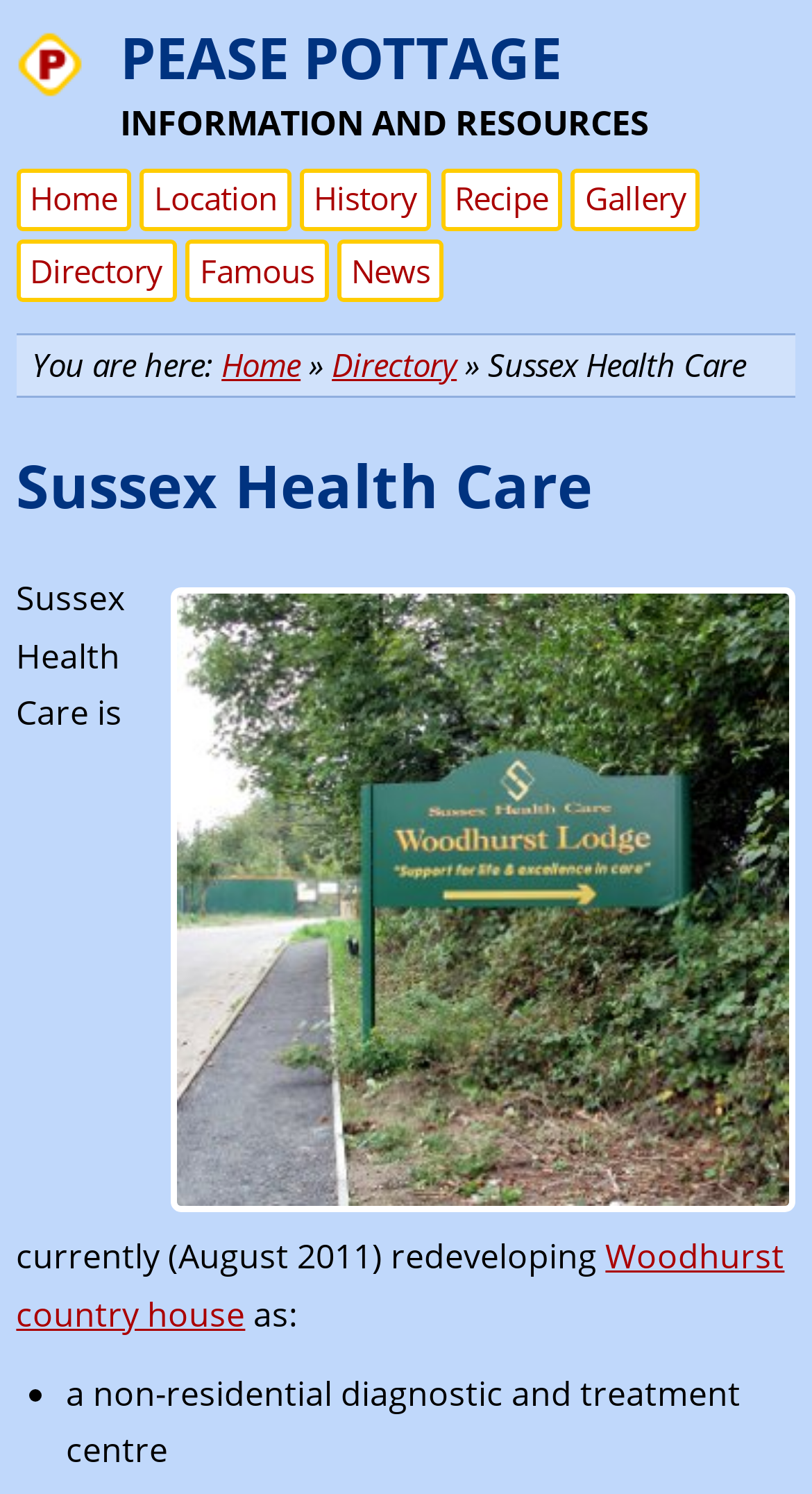Please find the bounding box coordinates of the element's region to be clicked to carry out this instruction: "Click the 'Woodhurst country house' link".

[0.02, 0.826, 0.966, 0.894]